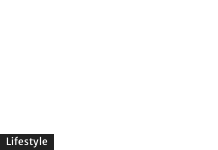Give a one-word or one-phrase response to the question: 
What is the purpose of the Lifestyle section?

To enhance understanding and engagement